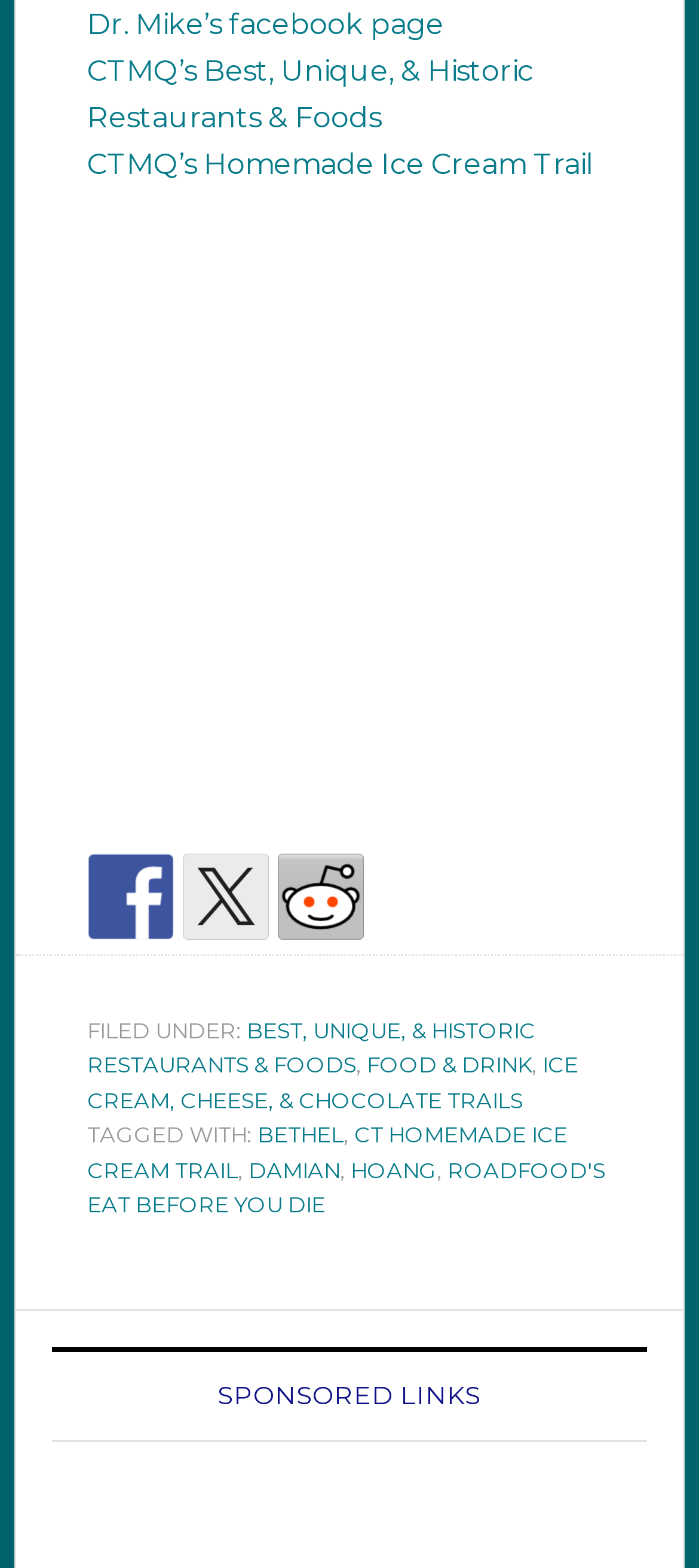Please provide a comprehensive response to the question below by analyzing the image: 
What is the section title above the social media links?

I looked at the section above the social media links and it has a title 'FILED UNDER:'.